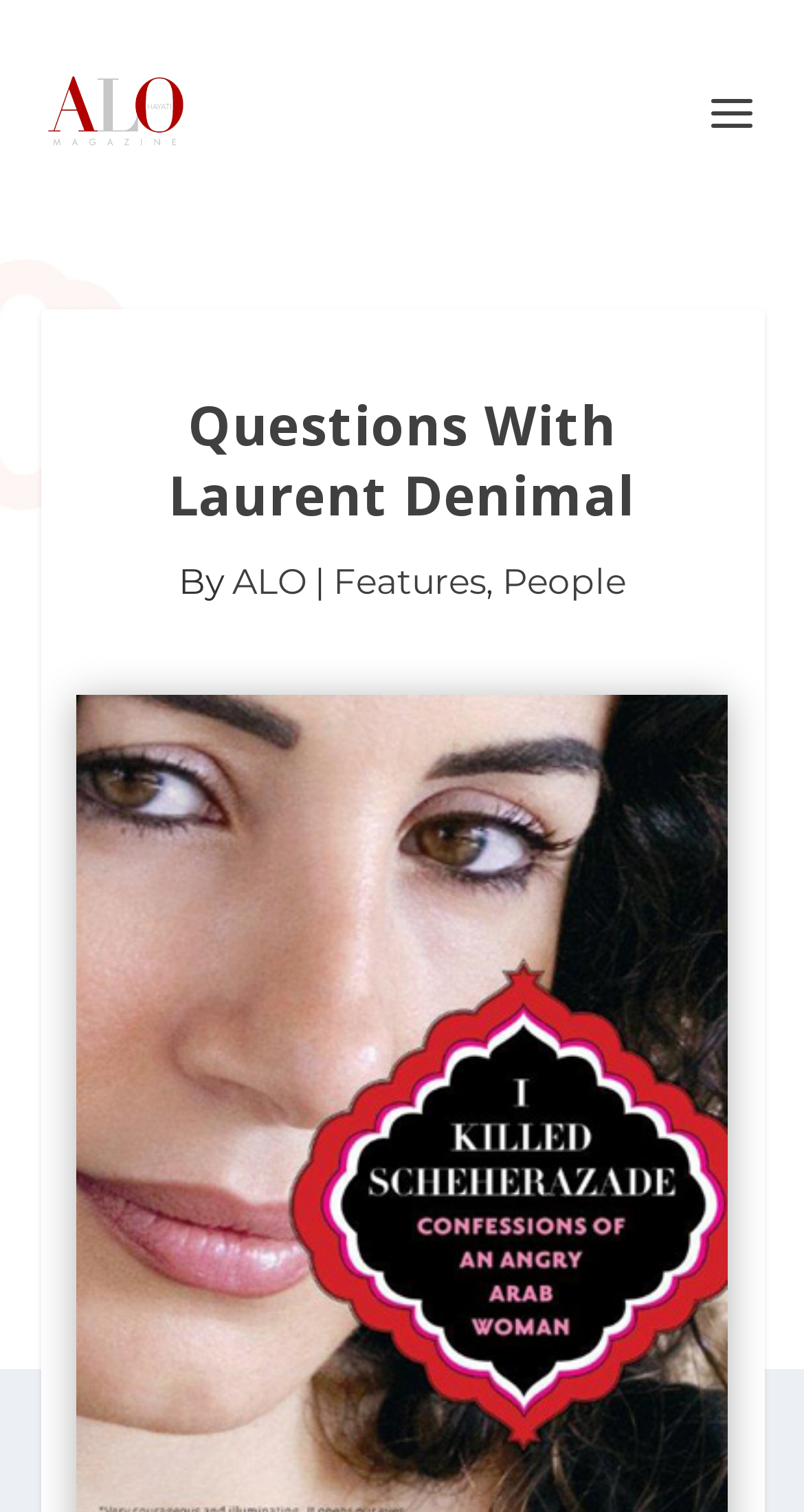What is the position of the 'Features' category?
Please respond to the question with a detailed and thorough explanation.

The 'Features' category is listed second among the three categories below the title. It is positioned between 'ALO' and 'People'.